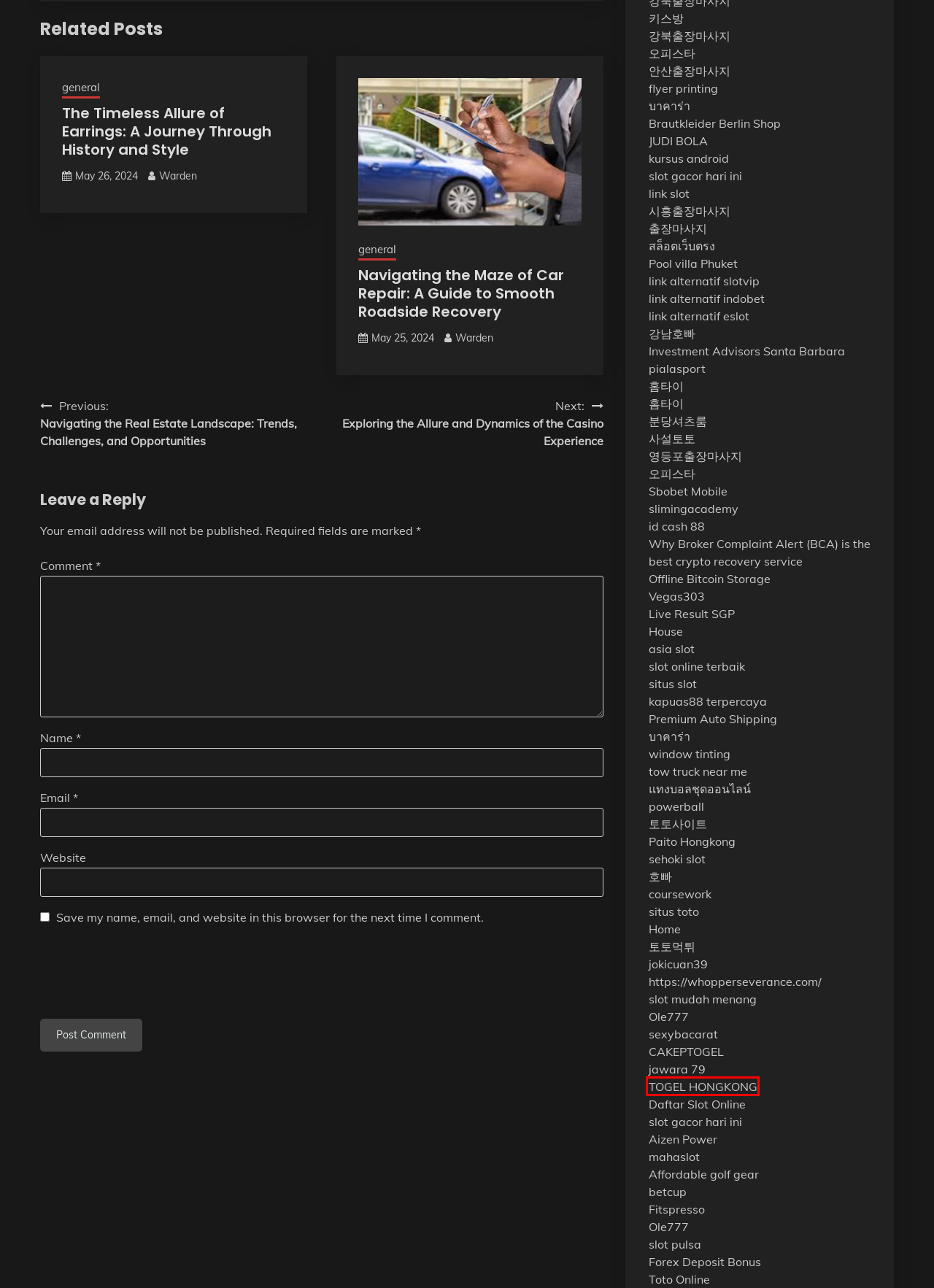You are looking at a screenshot of a webpage with a red bounding box around an element. Determine the best matching webpage description for the new webpage resulting from clicking the element in the red bounding box. Here are the descriptions:
A. PTTOGEL - SITUS AGEN TOTOMACAU 5D TERPERCAYA DI ASIA
B. SLOT777 - Hoki178 Situs Slot Dana Online & Judi Zeus Slot Pulsa Gacor Terpercaya
C. Cost to Ship a Car From Florida to New York
D. Keluaran HK: Togel Hongkong, Pengeluaran HK Hari Ini, Data HK Prize
E. Phuket House : ขายบ้าน บ้านเดี่ยว บ้านจัดสรร ประกาศขาย
F. Citra77: Tujuan Slot Demo Terpercaya, Mitra Situs Gacor77 & Panen77
G. Live Draw Singapore Pools, Live Draw SGP, Live SGP, Live Result SGP
H. Mahaslot: Daftar Slot Online Terbaru Mudah Maxwin Ratusan Juta Rupiah

D